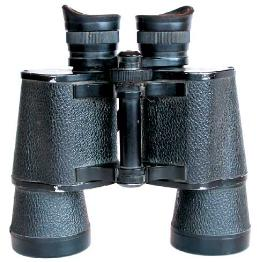Generate a detailed caption for the image.

The image features a pair of binoculars, specifically identified as a "Bin10x50Close." This model showcases a classic design characterized by its dual cylindrical eyepieces, which are aligned side-by-side. The binoculars are predominantly black and exhibit a textured finish, likely for improved grip and durability. 

The model is a 10x50 binocular, indicating that it offers a magnification of 10 times and has a front lens diameter of 50 millimeters. This specification suggests a good balance between magnification and light-gathering capability, making it suitable for a range of activities, from birdwatching to astronomy. Additionally, the central focusing knob allows for easy adjustment to sharpen the viewed image.

Overall, these binoculars combine functionality and traditional aesthetics, appealing to outdoor enthusiasts and hobbyists alike.